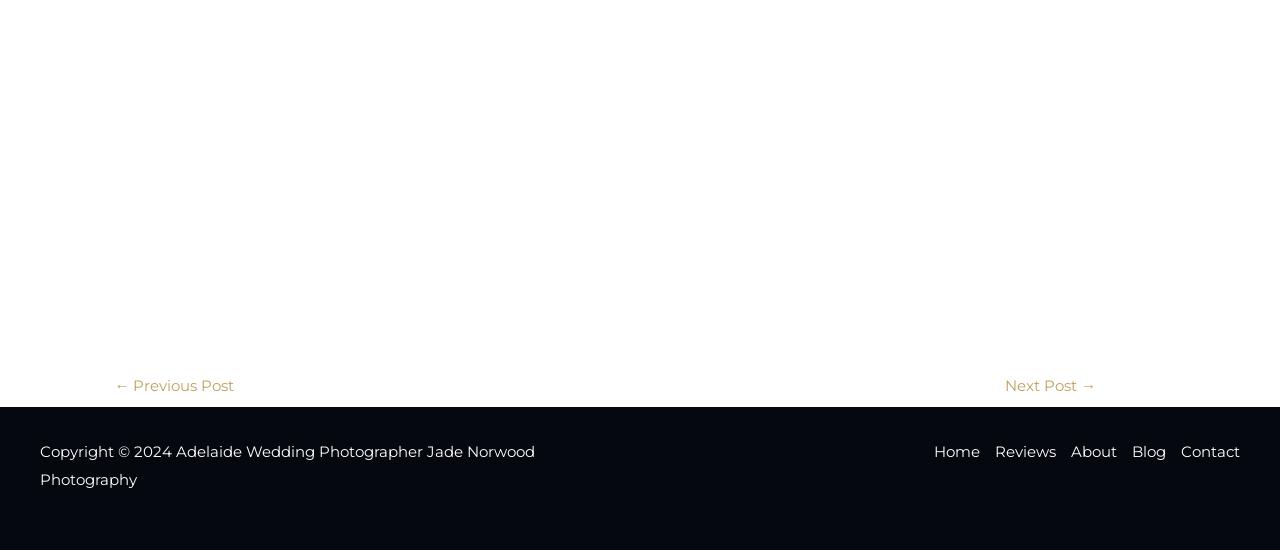Using the details in the image, give a detailed response to the question below:
How many sections are there on the page?

There are three main sections on the page: the post navigation section, the copyright section, and the site navigation section.